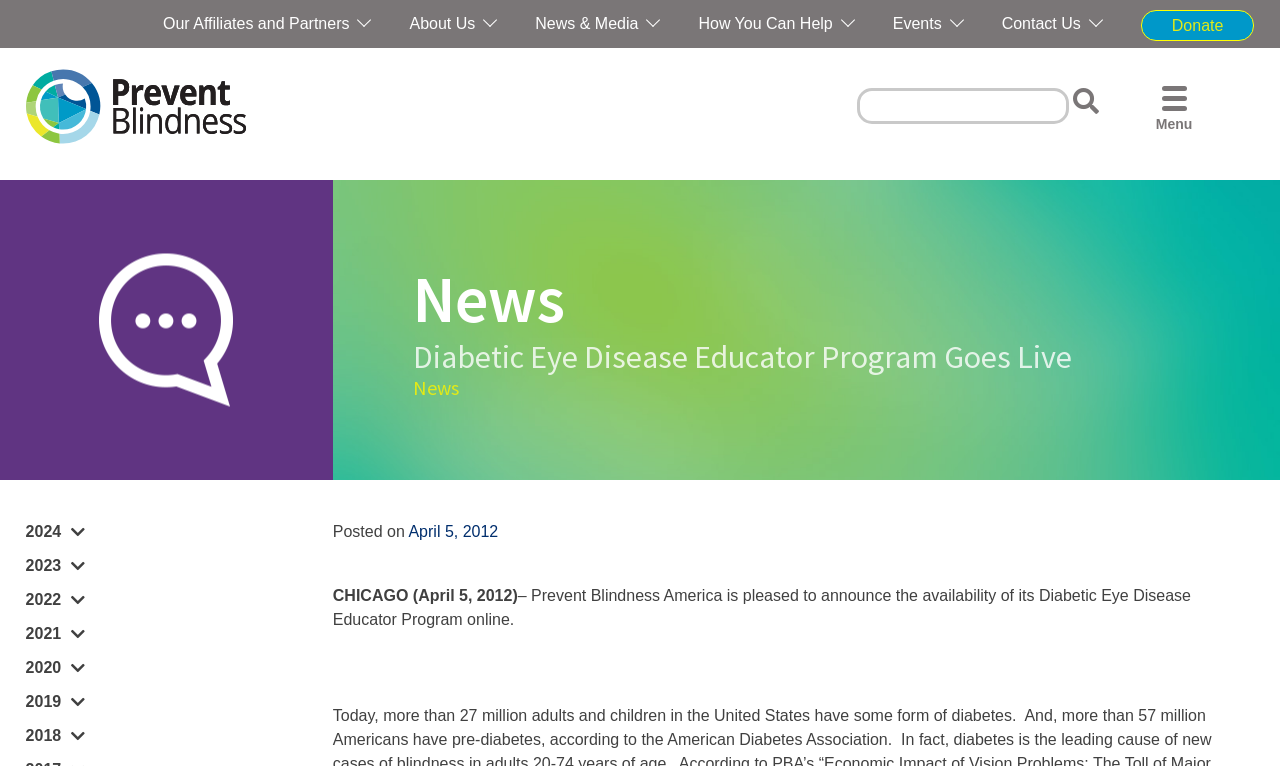Please use the details from the image to answer the following question comprehensively:
What is the purpose of the textbox?

I found a textbox element at coordinates [0.669, 0.115, 0.835, 0.162] with no description or label. Without more context, it's difficult to determine the purpose of this textbox.